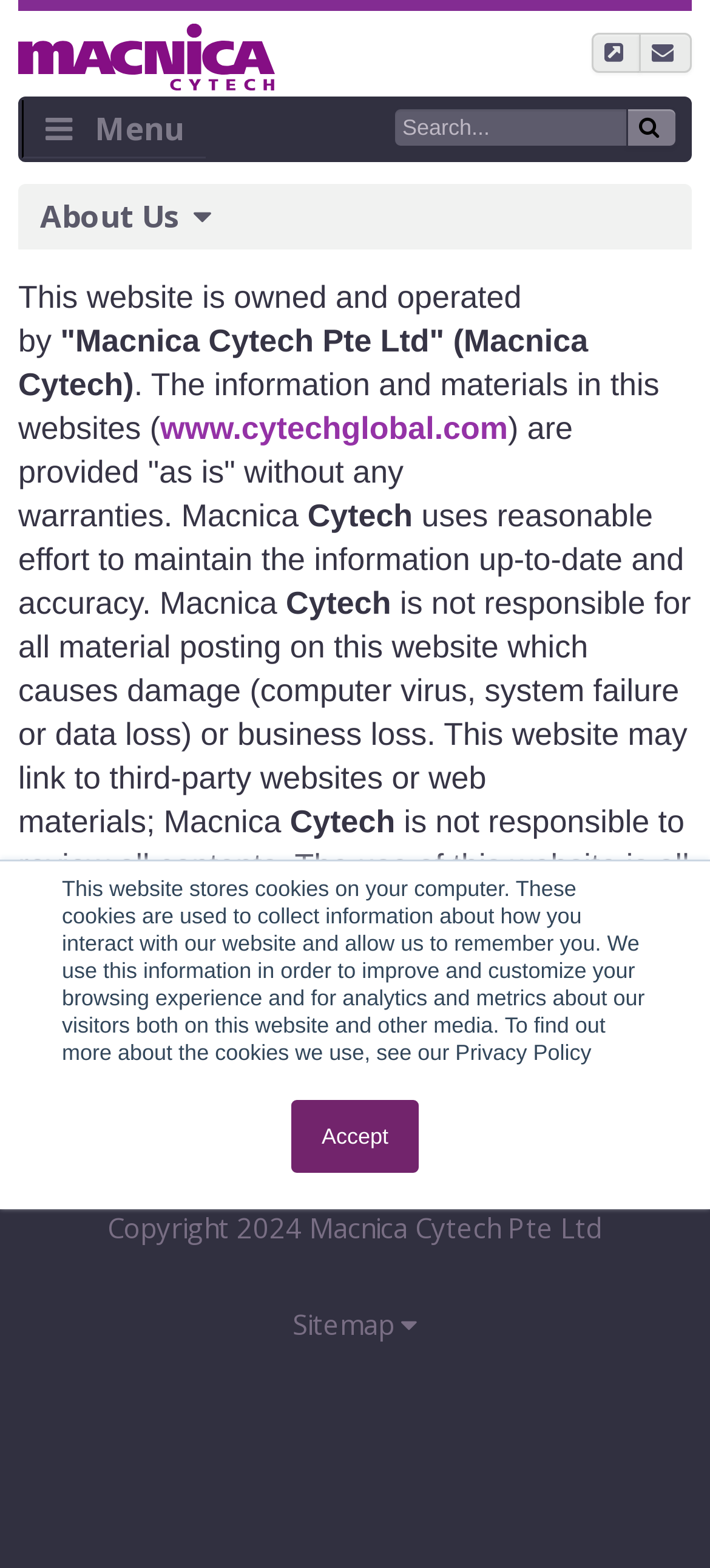Answer the question using only a single word or phrase: 
What is the warning about the use of this website?

Use at your own risk